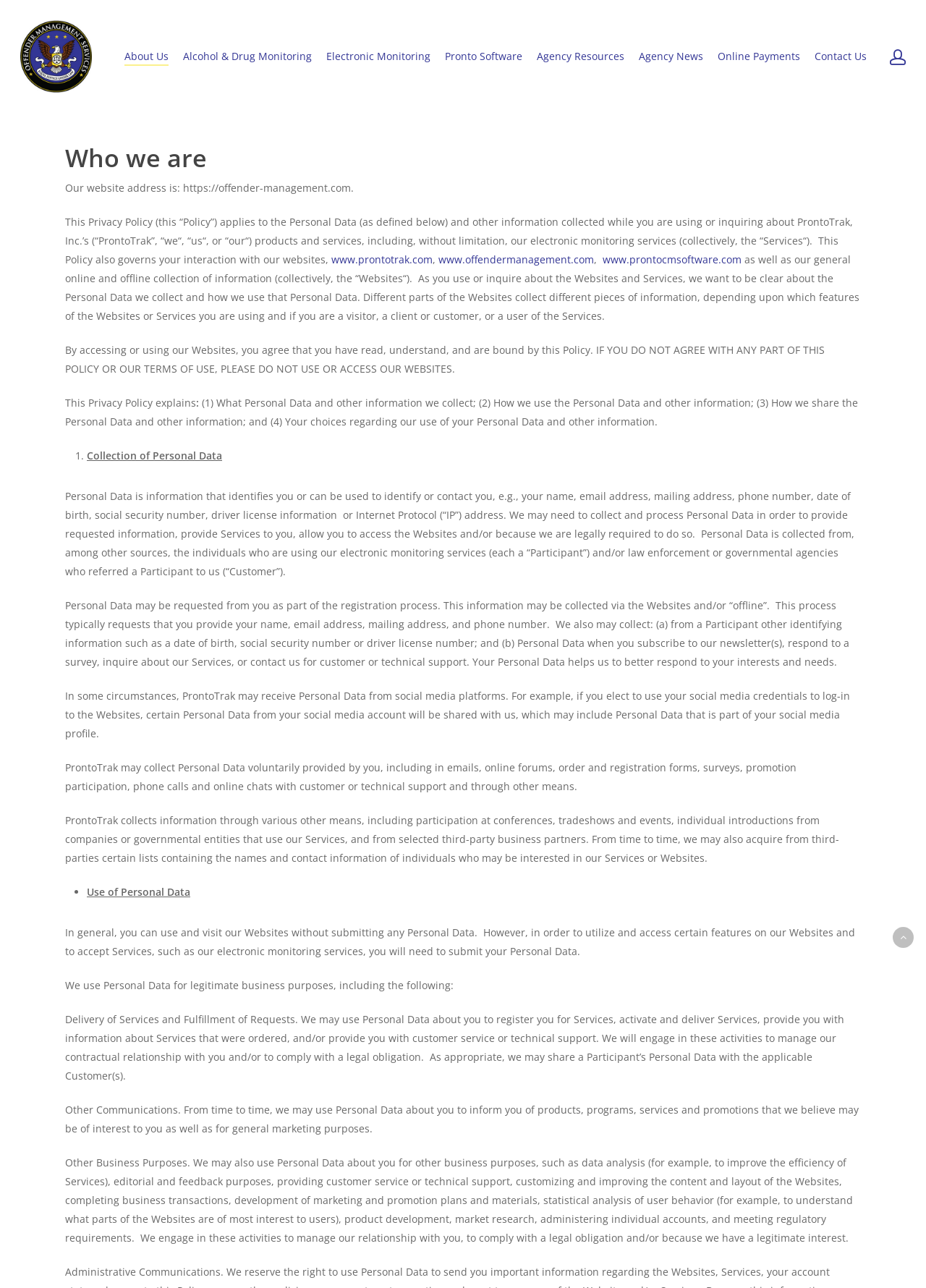How does ProntoTrak collect Personal Data?
Provide a detailed answer to the question, using the image to inform your response.

According to the static text elements, ProntoTrak collects Personal Data through various means, including registration process, social media platforms, emails, online forums, order and registration forms, surveys, promotion participation, phone calls, online chats with customer or technical support, conferences, tradeshows, and events, and from selected third-party business partners.